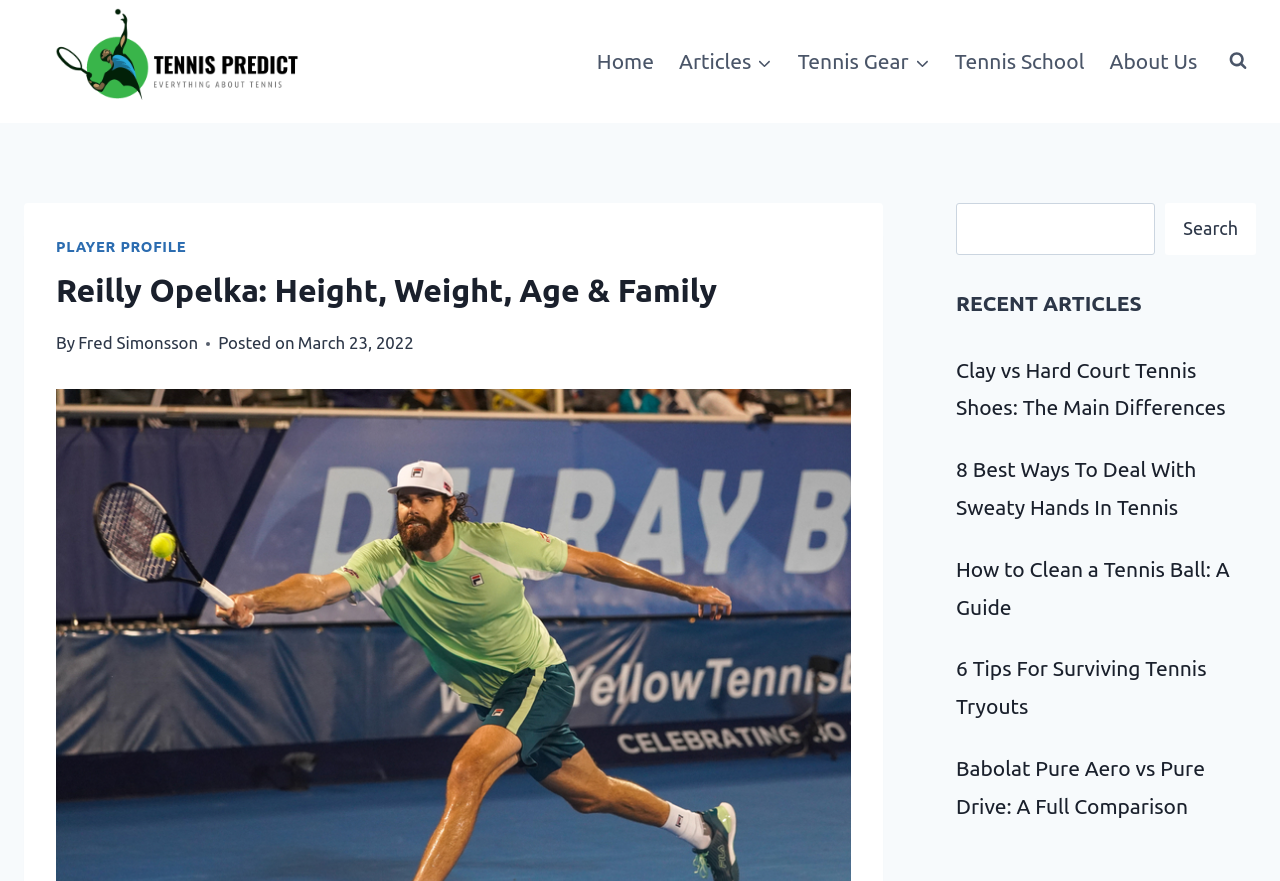Please provide a comprehensive response to the question based on the details in the image: What is the purpose of the button 'View Search Form'?

The purpose of the button 'View Search Form' can be inferred from its location and its expanded state. When clicked, it expands the search form, allowing users to input their search queries.